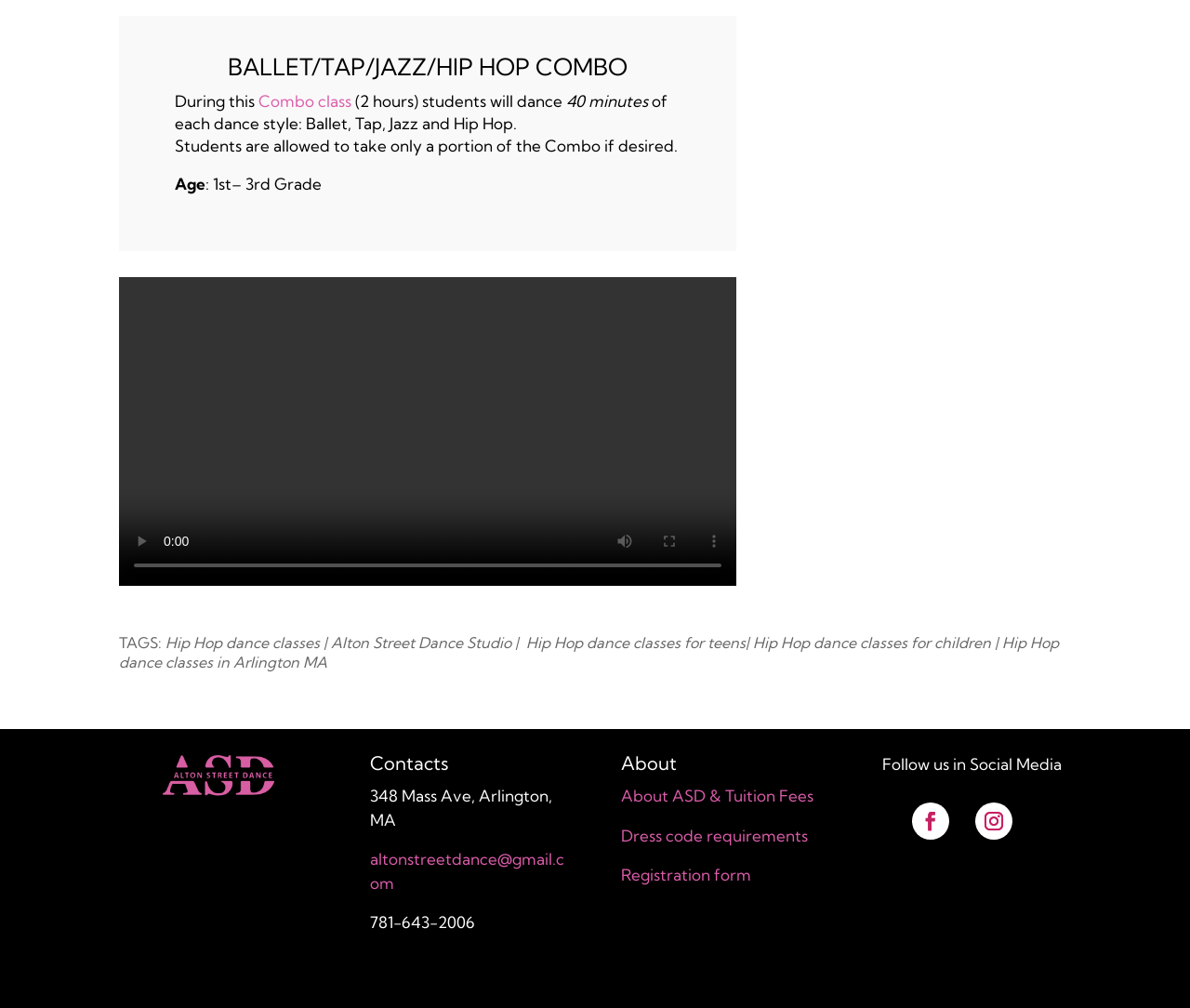Extract the bounding box coordinates for the UI element described by the text: "parent_node: Name * name="author"". The coordinates should be in the form of [left, top, right, bottom] with values between 0 and 1.

None